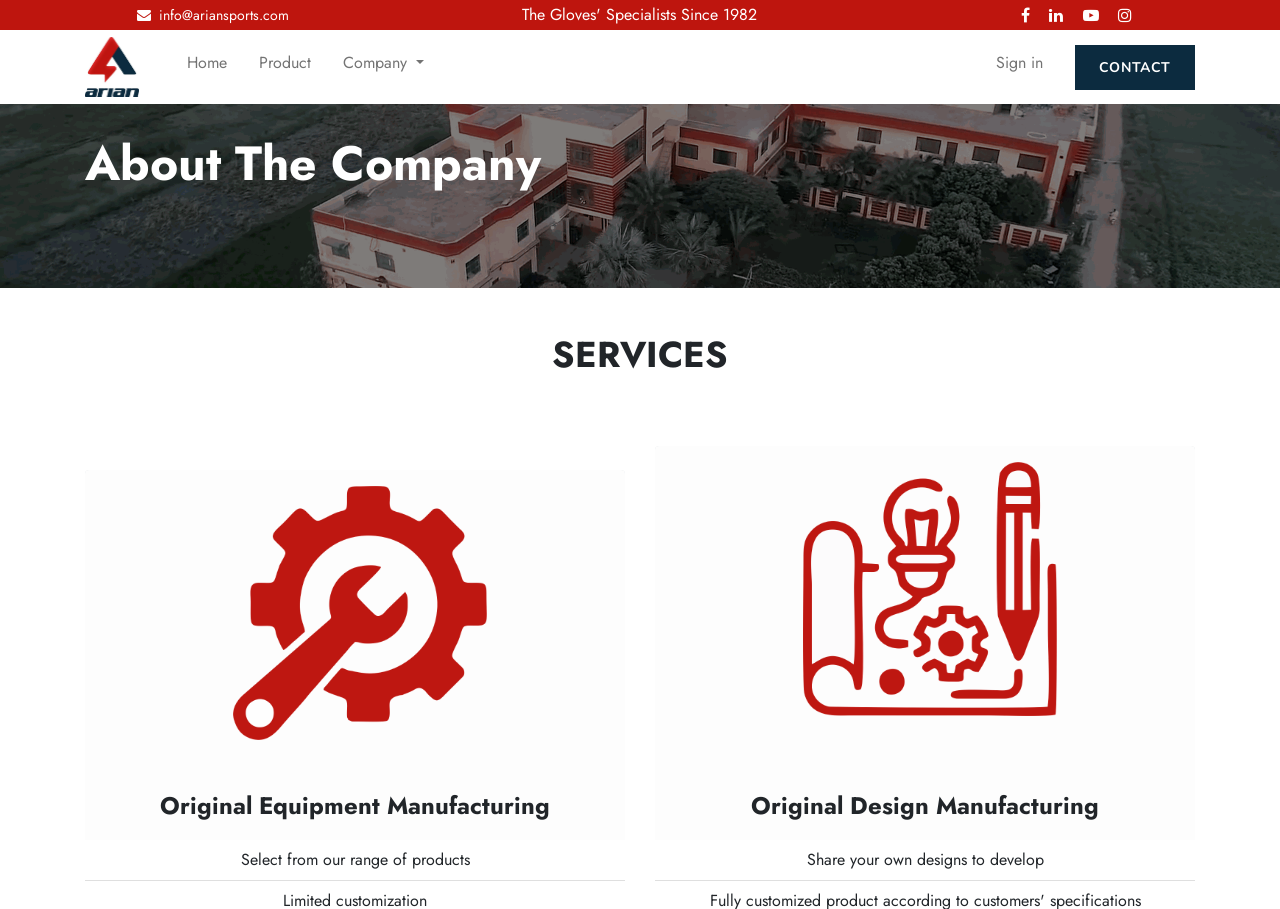Identify the bounding box coordinates for the element you need to click to achieve the following task: "View the company information". Provide the bounding box coordinates as four float numbers between 0 and 1, in the form [left, top, right, bottom].

[0.268, 0.039, 0.332, 0.109]